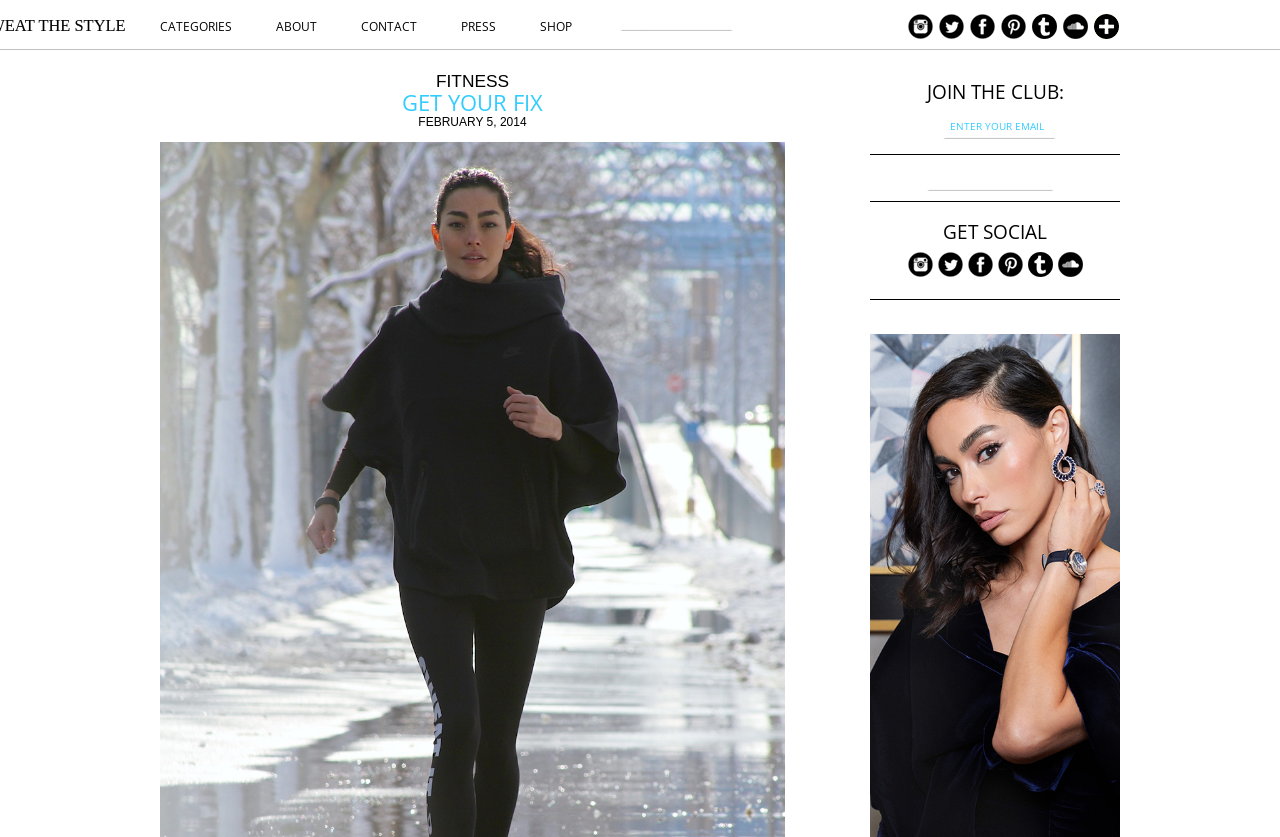Please find the bounding box coordinates of the element's region to be clicked to carry out this instruction: "Get a free life insurance quote".

None